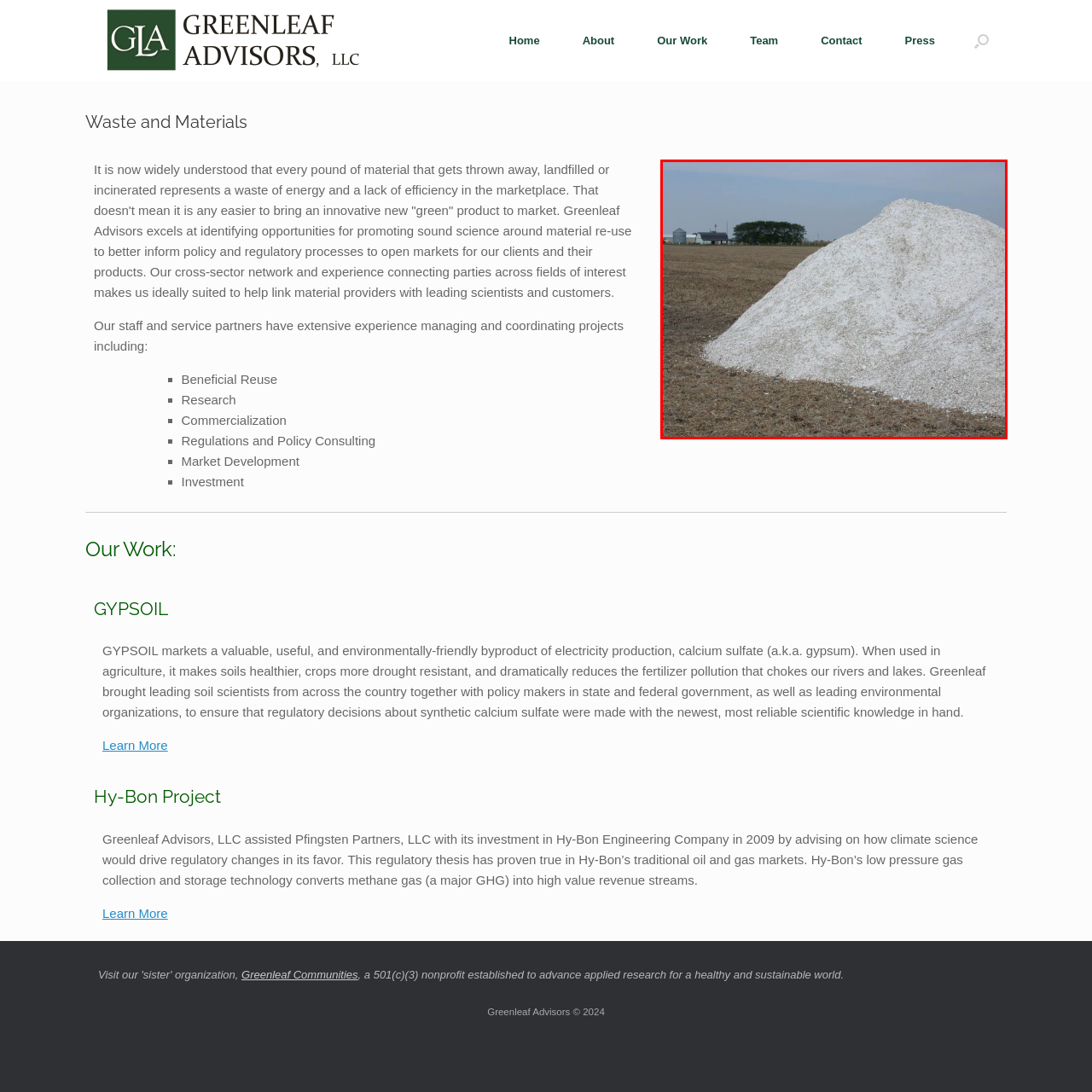Generate a detailed caption for the image within the red outlined area.

The image depicts a large mound of white material, likely calcium sulfate, prominently featured in an agricultural setting. This byproduct, often referred to as gypsum, plays a vital role in sustainable farming practices by improving soil health. In the background, agricultural buildings and silos are visible, hinting at the context in which this material is utilized. Gypsum is known for enhancing crop drought resistance and reducing fertilizer pollution, thereby contributing to environmentally friendly farming efforts. The image aligns with Greenleaf Advisors' emphasis on promoting beneficial reuse strategies and innovative practices in agriculture.